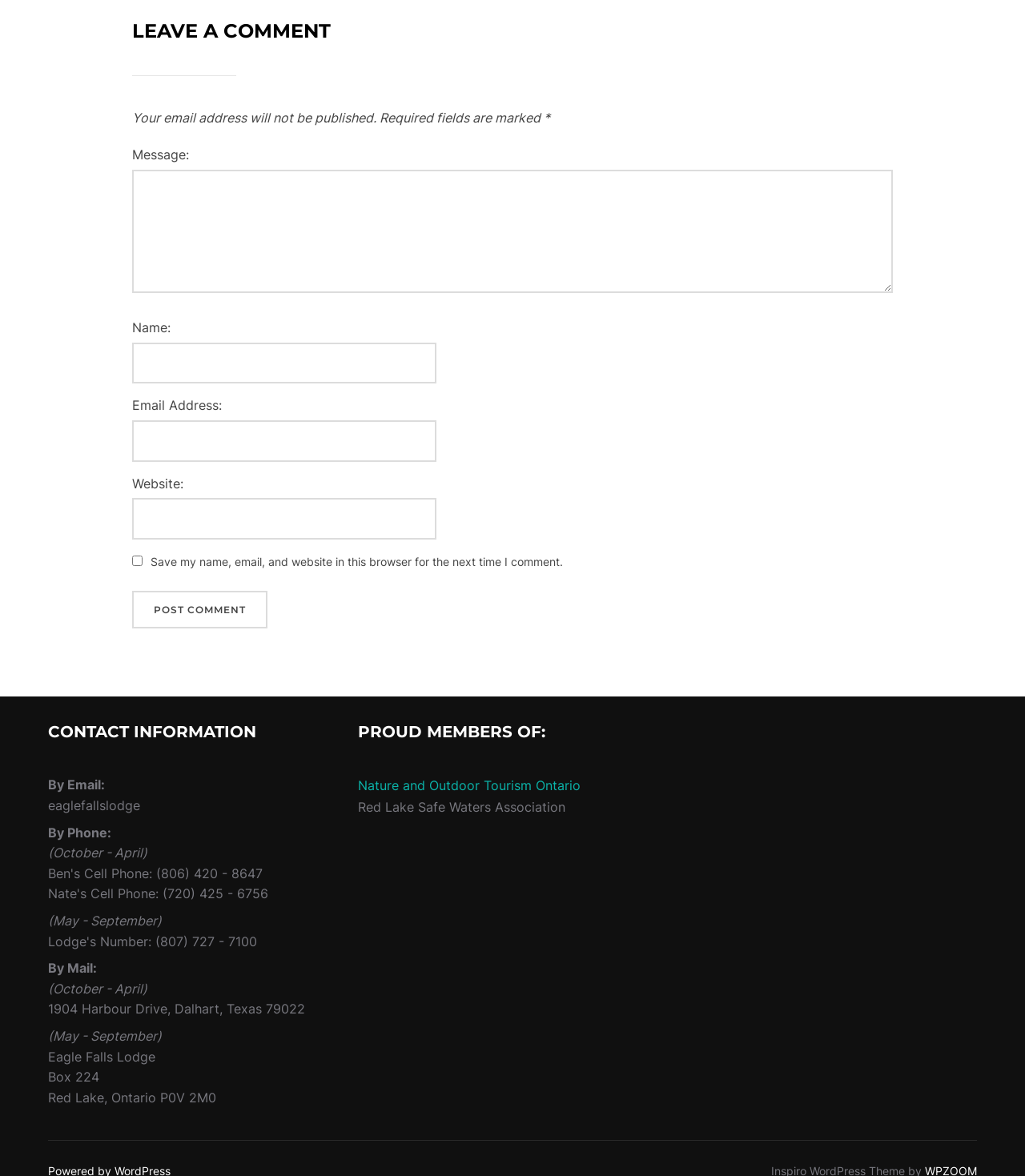Please specify the bounding box coordinates of the clickable region to carry out the following instruction: "post comment". The coordinates should be four float numbers between 0 and 1, in the format [left, top, right, bottom].

[0.129, 0.503, 0.261, 0.535]